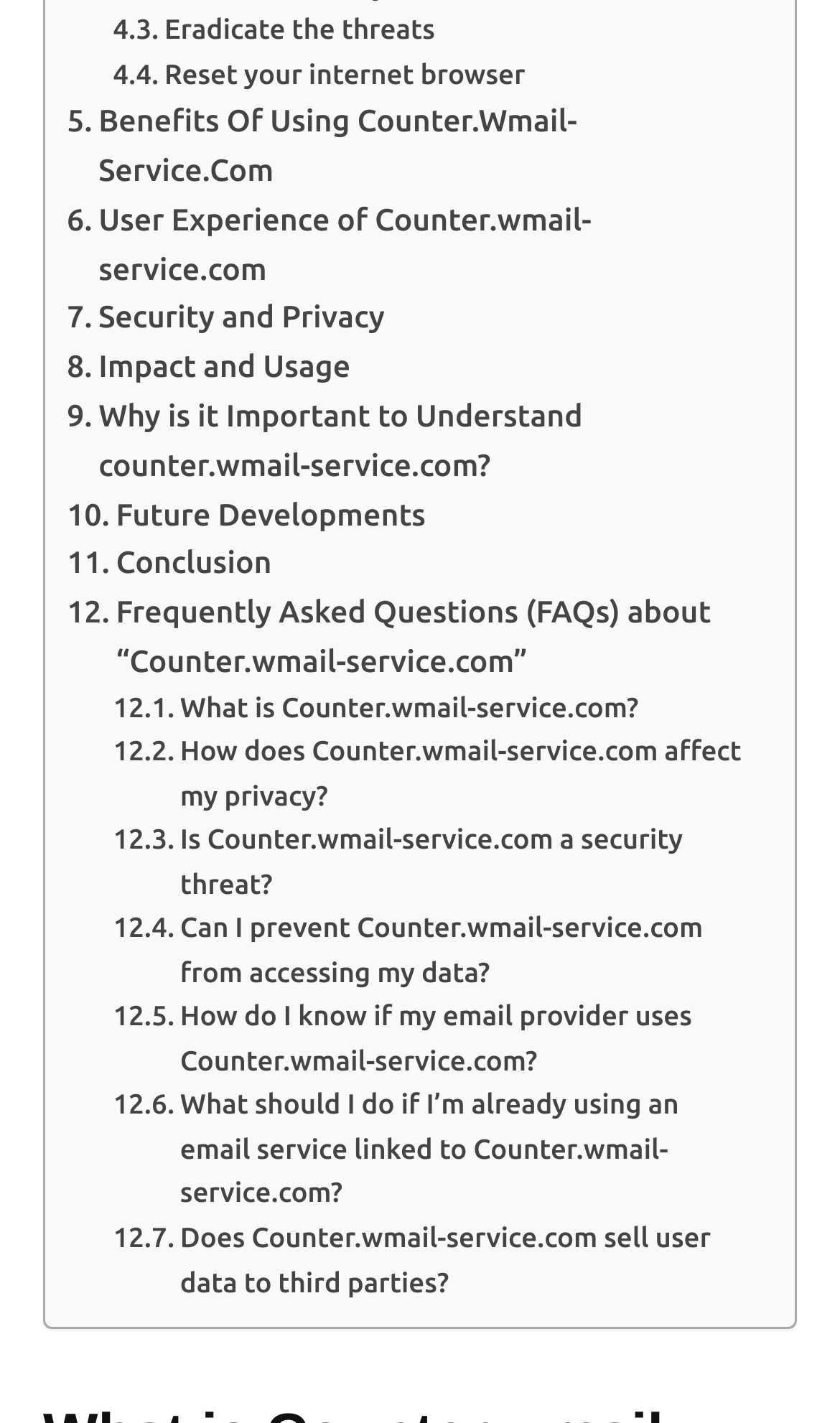Please determine the bounding box coordinates for the element that should be clicked to follow these instructions: "Read about the security and privacy of Counter.Wmail-Service.Com".

[0.079, 0.207, 0.458, 0.241]